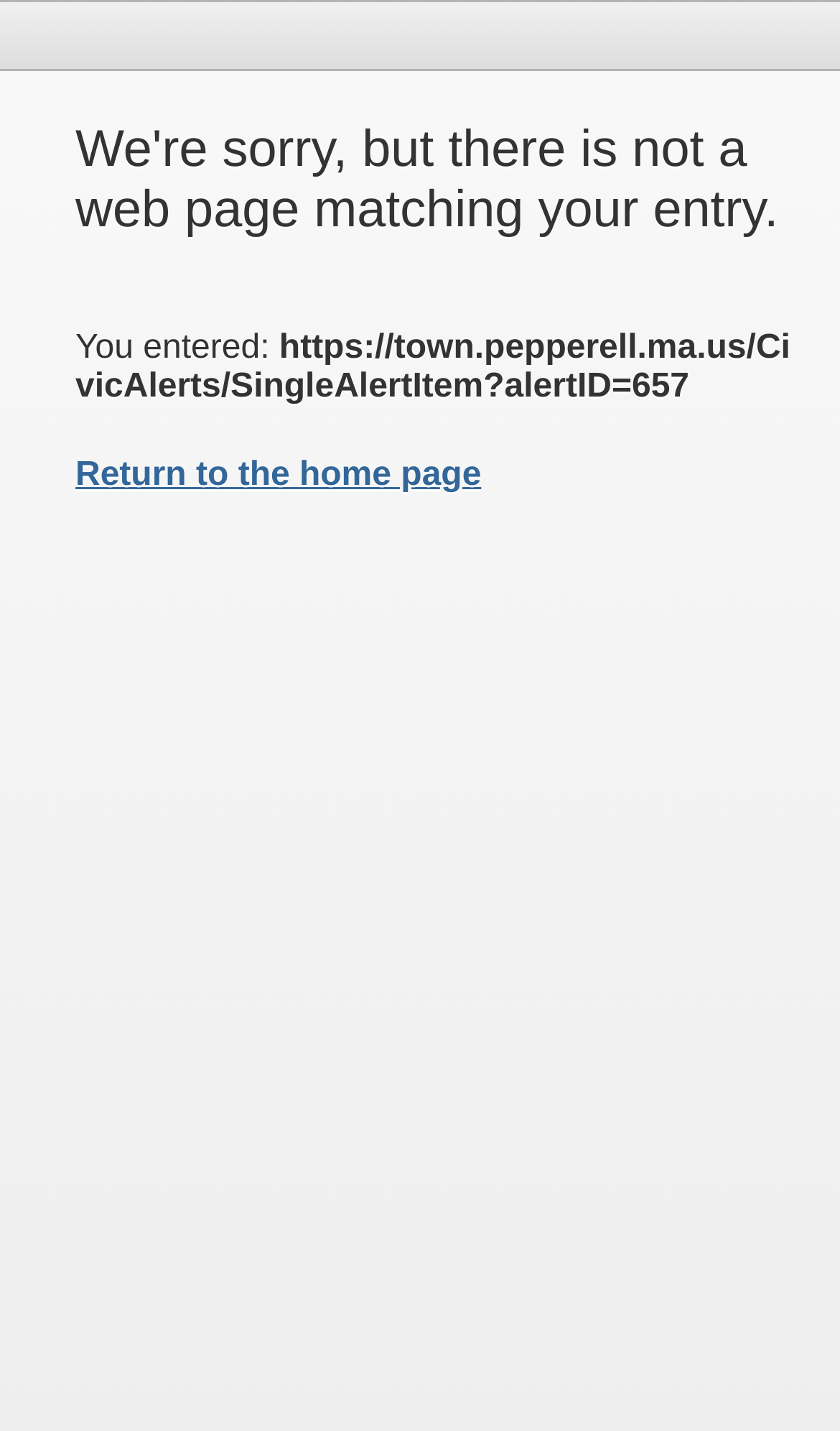What is the URL that the user entered?
Based on the image, provide your answer in one word or phrase.

https://town.pepperell.ma.us/CivicAlerts/SingleAlertItem?alertID=657